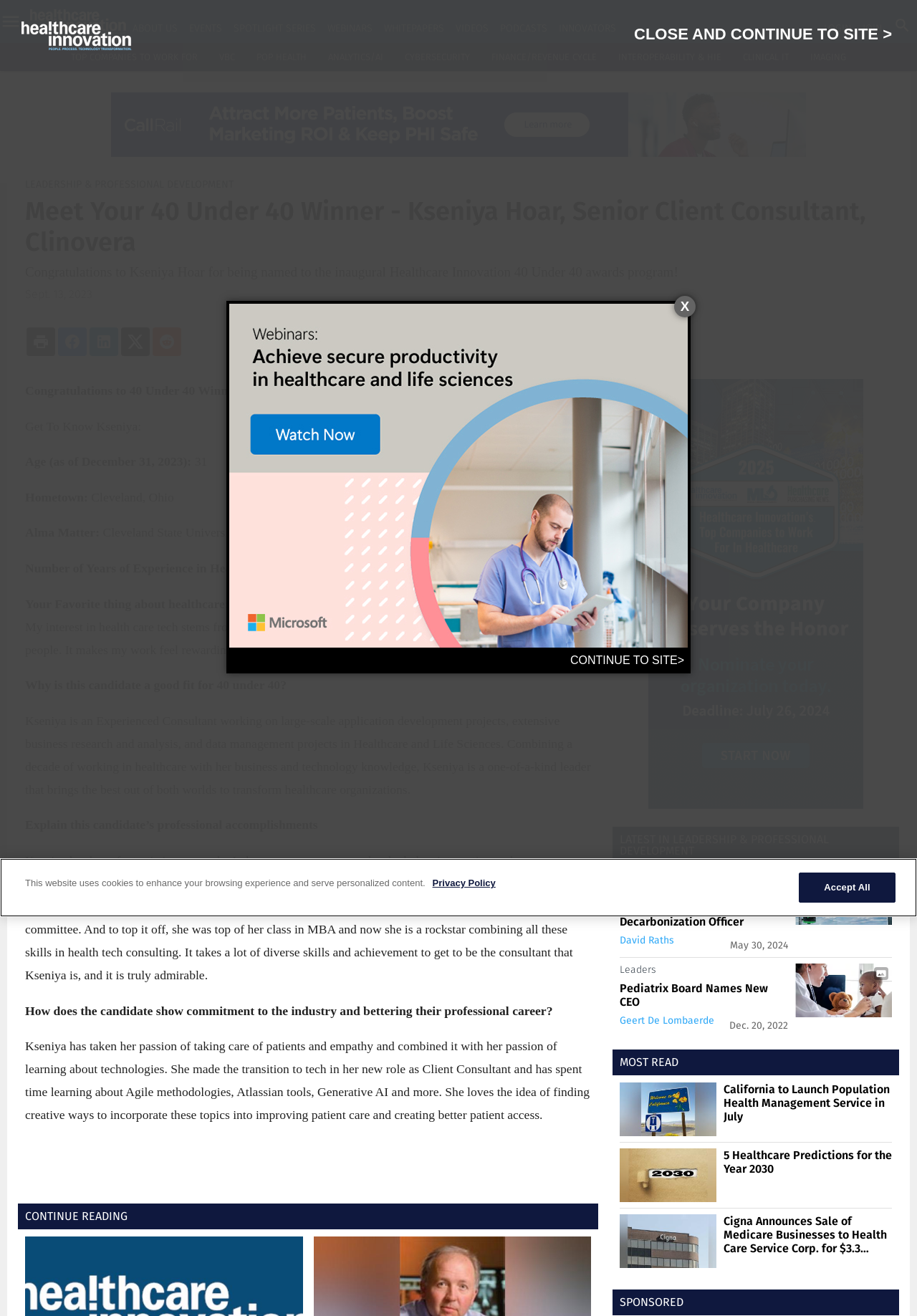How many years of experience does Kseniya Hoar have in healthcare?
Provide a concise answer using a single word or phrase based on the image.

10+